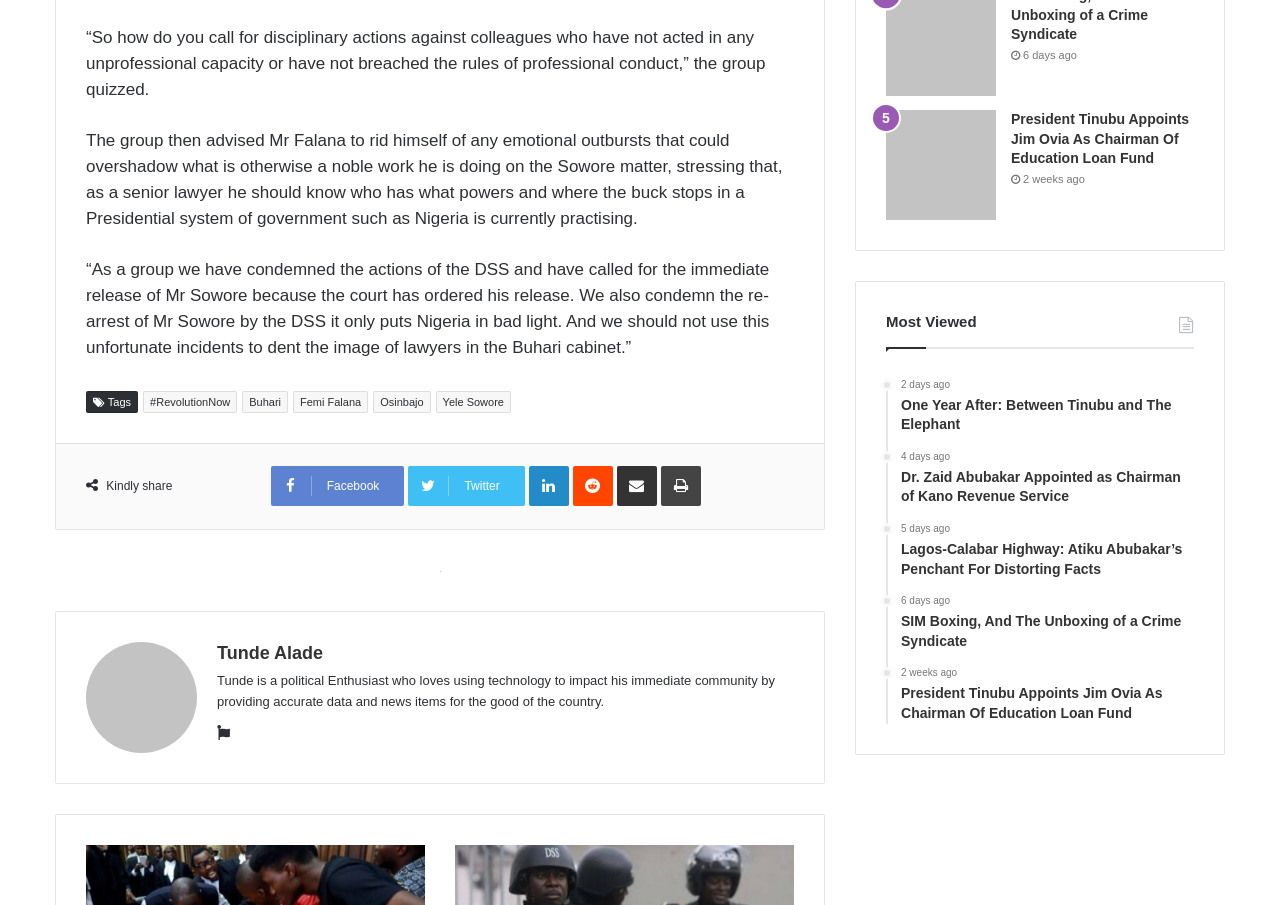Pinpoint the bounding box coordinates of the area that should be clicked to complete the following instruction: "Share on Facebook". The coordinates must be given as four float numbers between 0 and 1, i.e., [left, top, right, bottom].

[0.211, 0.514, 0.316, 0.559]